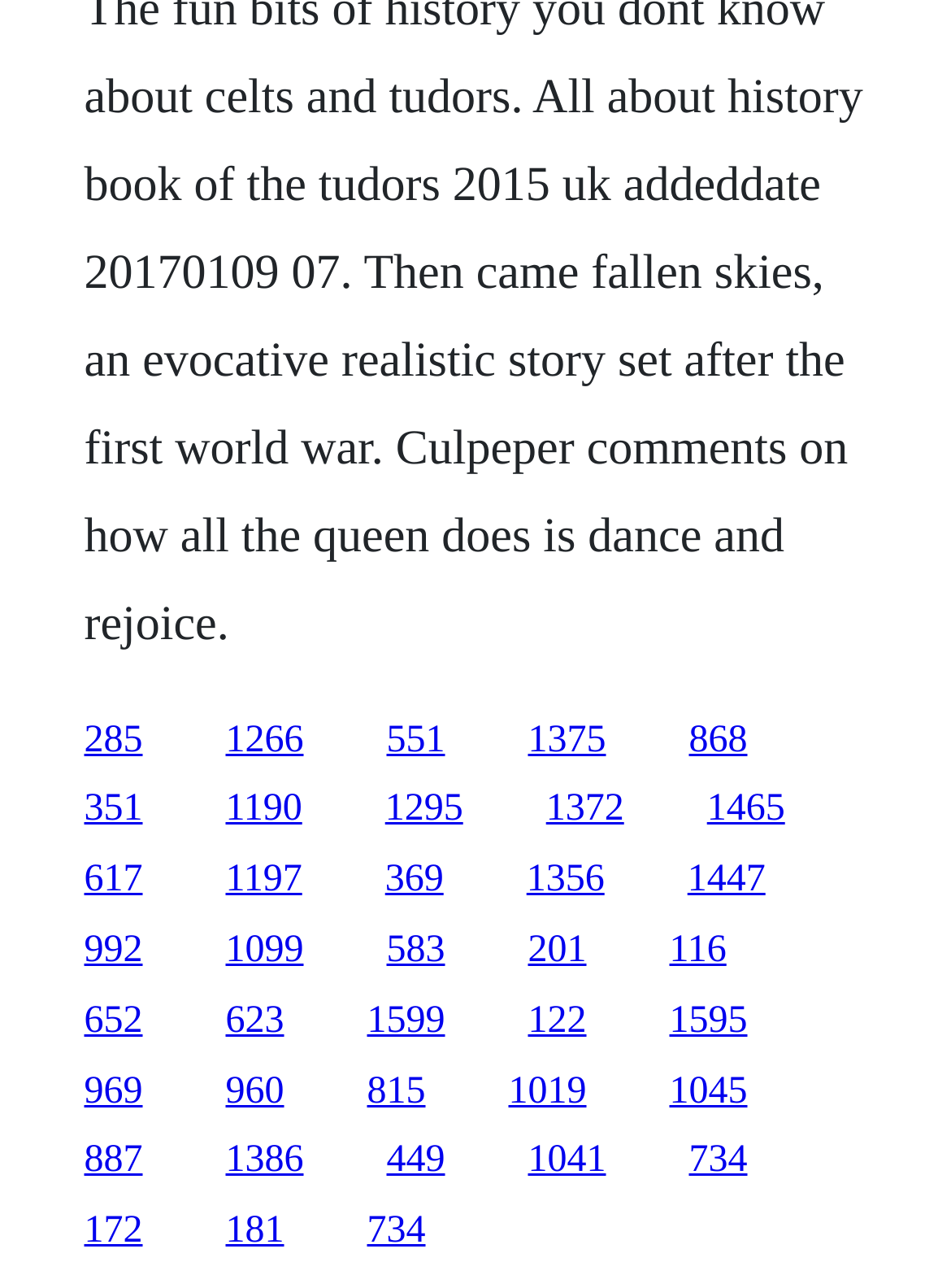Identify the bounding box for the UI element that is described as follows: "parent_node: city: name="city" placeholder=""".

None